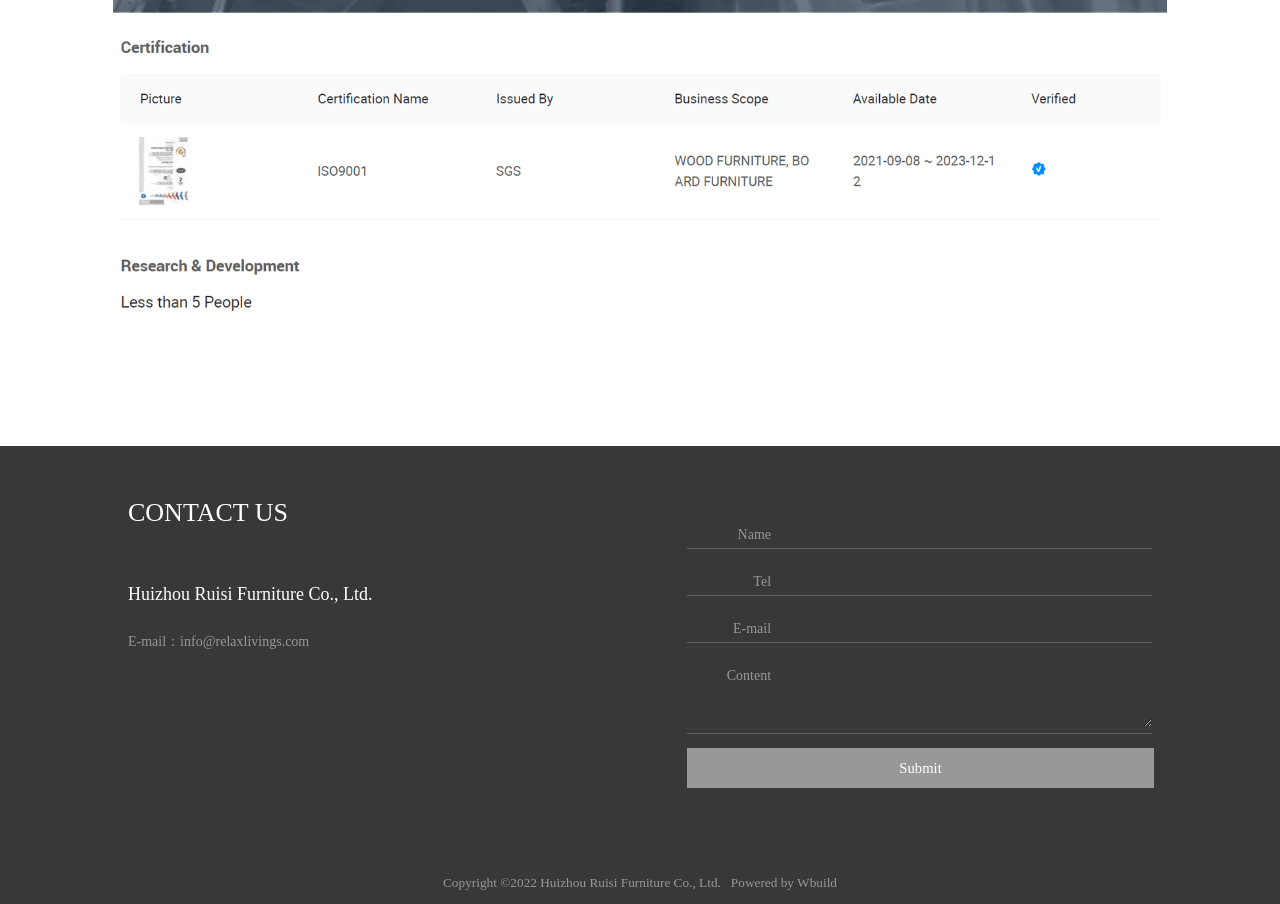Extract the bounding box coordinates for the HTML element that matches this description: "name="attr_1"". The coordinates should be four float numbers between 0 and 1, i.e., [left, top, right, bottom].

[0.608, 0.571, 0.9, 0.607]